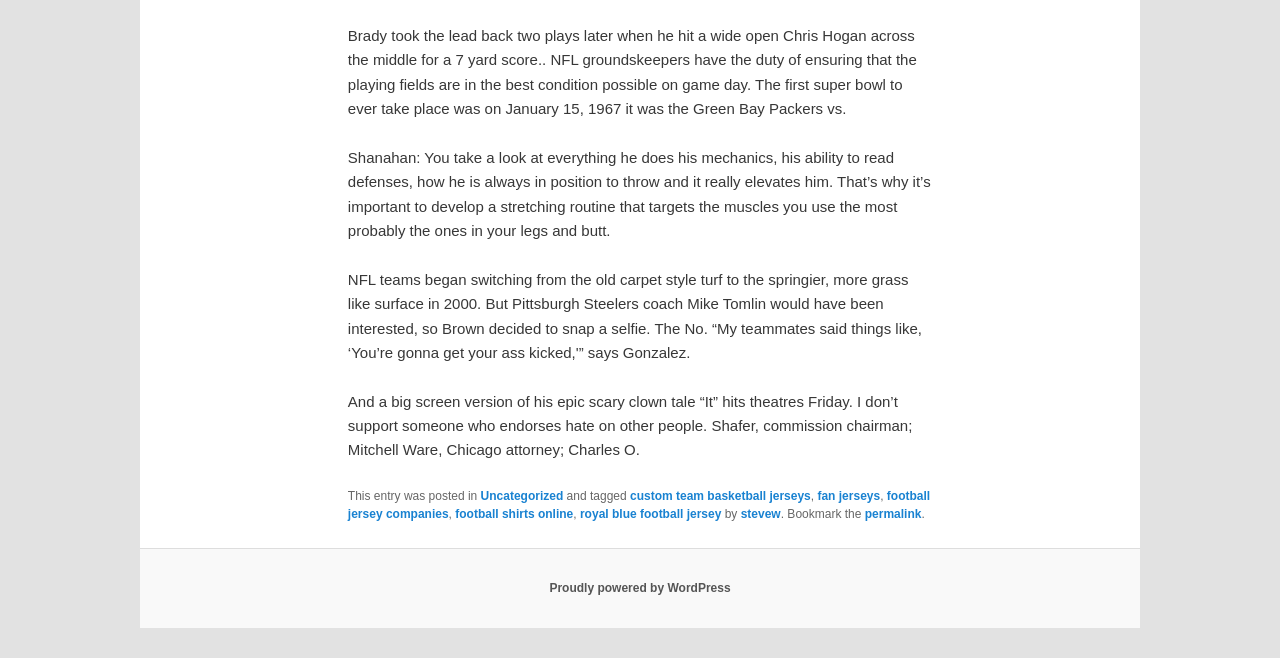Please determine the bounding box coordinates of the area that needs to be clicked to complete this task: 'Click on the link 'custom team basketball jerseys''. The coordinates must be four float numbers between 0 and 1, formatted as [left, top, right, bottom].

[0.492, 0.743, 0.633, 0.765]